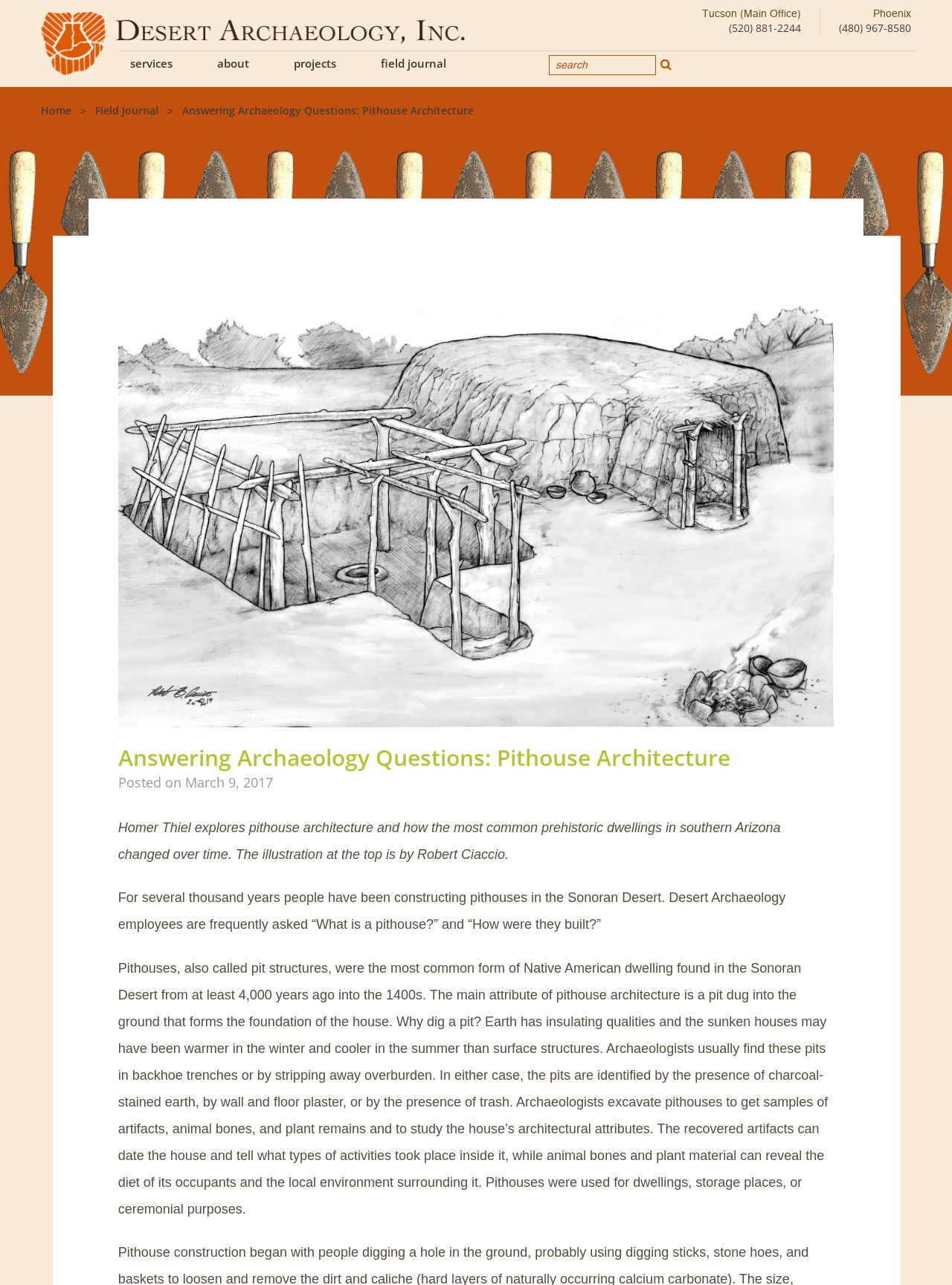Provide your answer to the question using just one word or phrase: What is the main topic of this webpage?

Pithouse Architecture